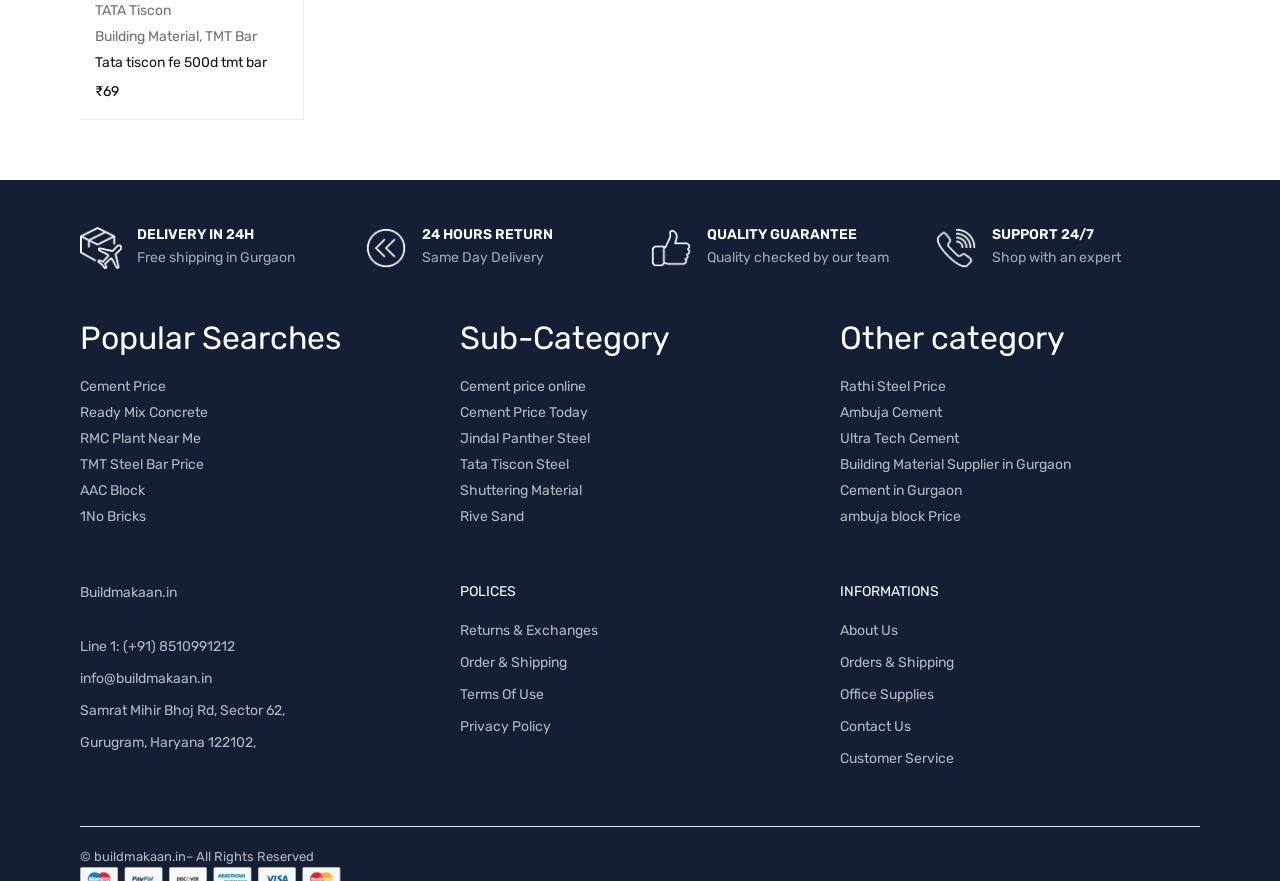Please identify the bounding box coordinates of the clickable area that will allow you to execute the instruction: "Search for 'Cement Price'".

[0.062, 0.429, 0.13, 0.448]